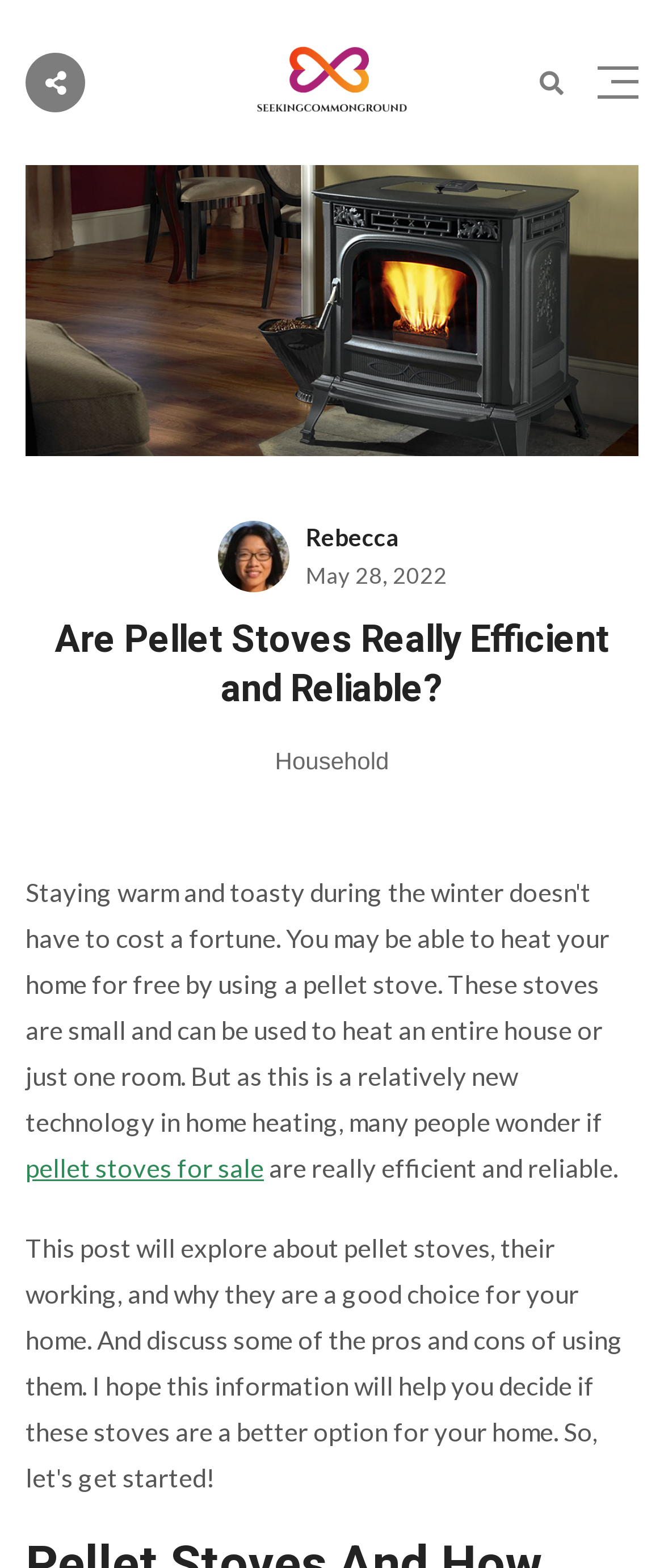Predict the bounding box of the UI element based on the description: "pellet stoves for sale". The coordinates should be four float numbers between 0 and 1, formatted as [left, top, right, bottom].

[0.038, 0.734, 0.397, 0.754]